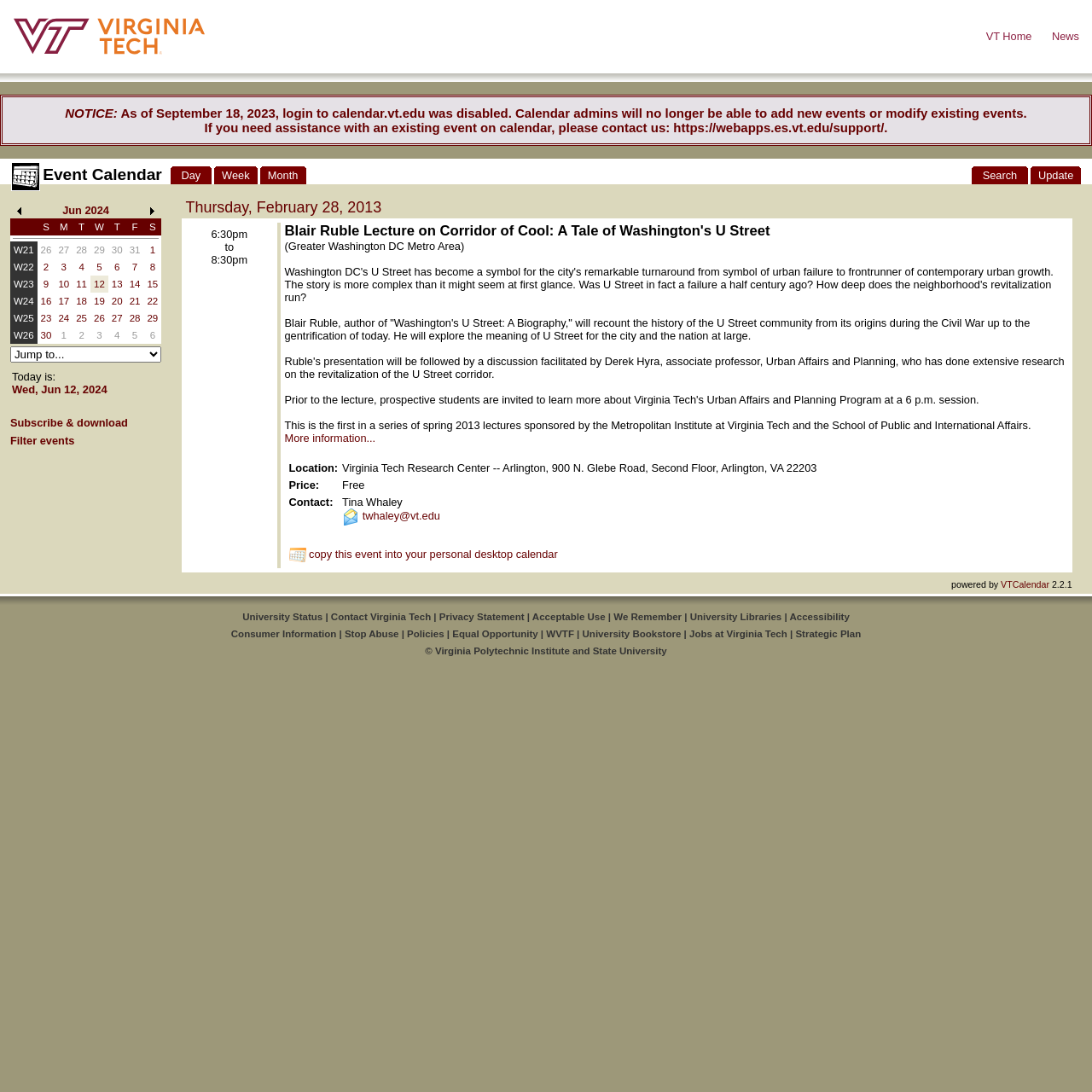Give a one-word or short phrase answer to this question: 
What is the purpose of the event calendar?

To display events